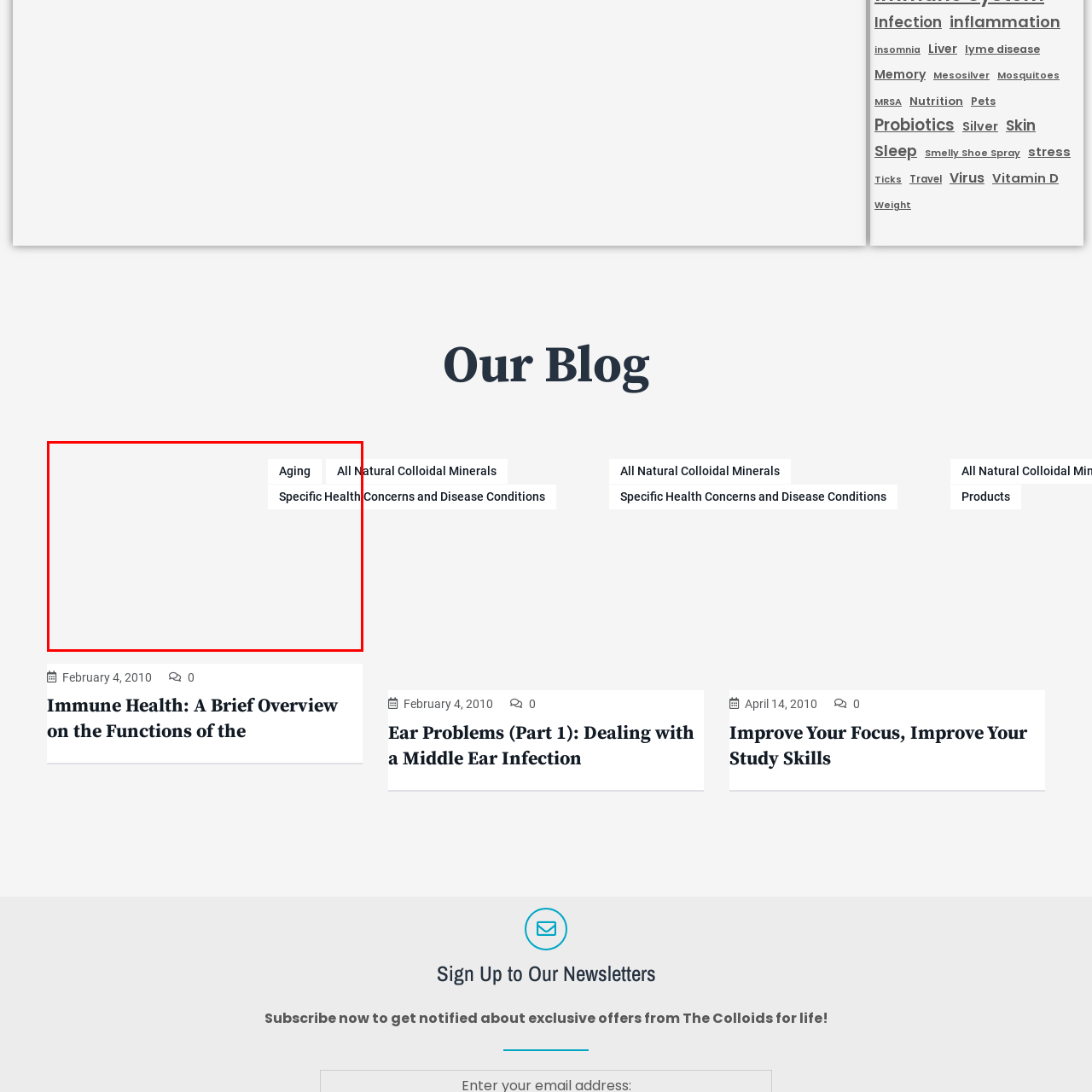Look closely at the part of the image inside the red bounding box, then respond in a word or phrase: What is the purpose of the article?

To educate readers on immune health